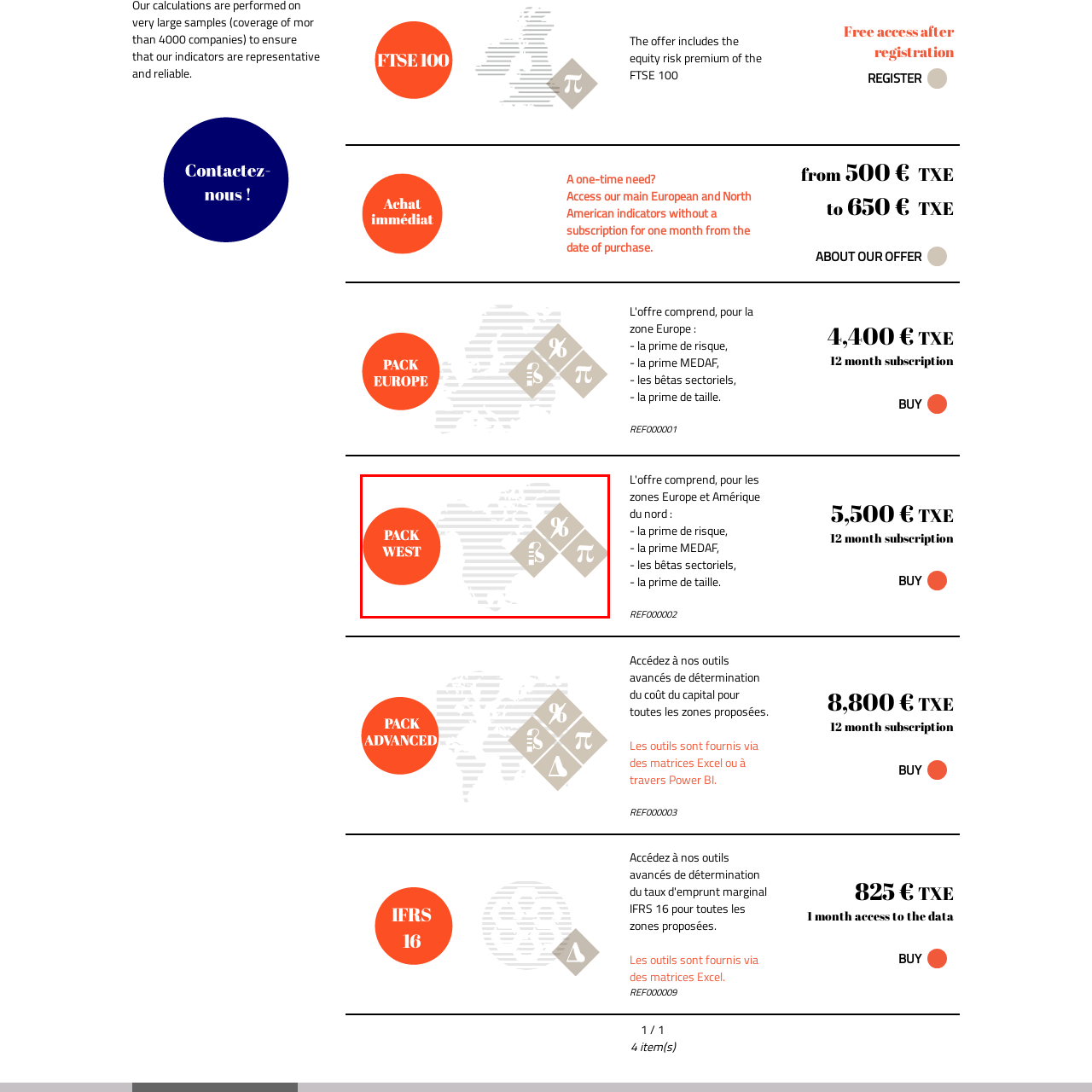Provide a comprehensive description of the image highlighted within the red bounding box.

The image features a stylized representation of the African continent in the background, subtly embellished with horizontal stripes. Prominently, an orange circular badge displays the text "PACK WEST," indicating a specific branding or marketing focus. In front of this, several beige geometric shapes are arranged in a diamond pattern, each containing mathematical symbols: a lowercase beta (β), a percentage sign (%), and the Greek letter pi (π). This composition likely symbolizes analytical or financial themes, suggesting a connection to economic metrics or data analysis specific to the West African region. The overall design merges vibrant color with informative symbols, creating a compelling visual identity.